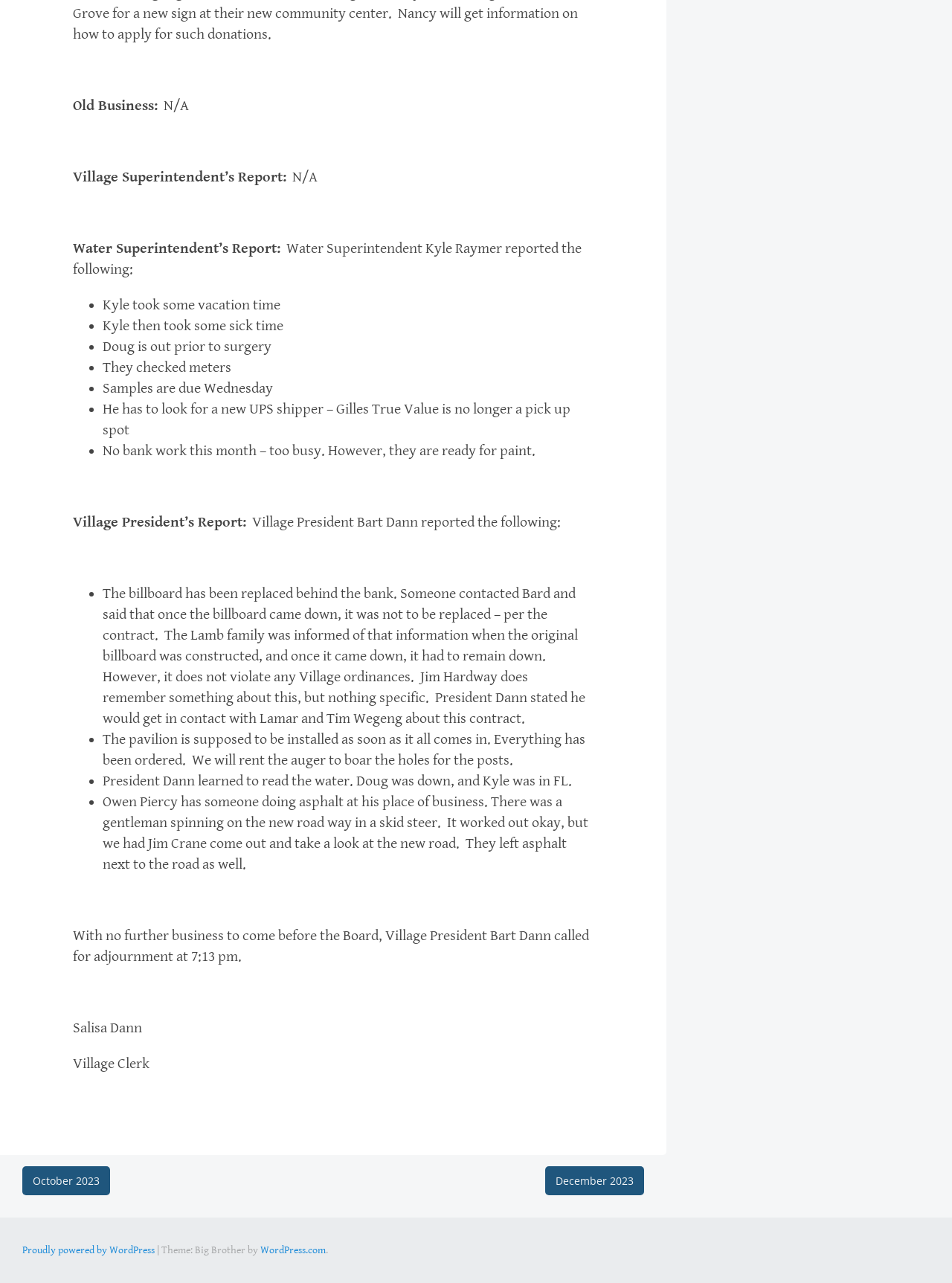What is the time of adjournment?
Look at the screenshot and respond with one word or a short phrase.

7:13 pm